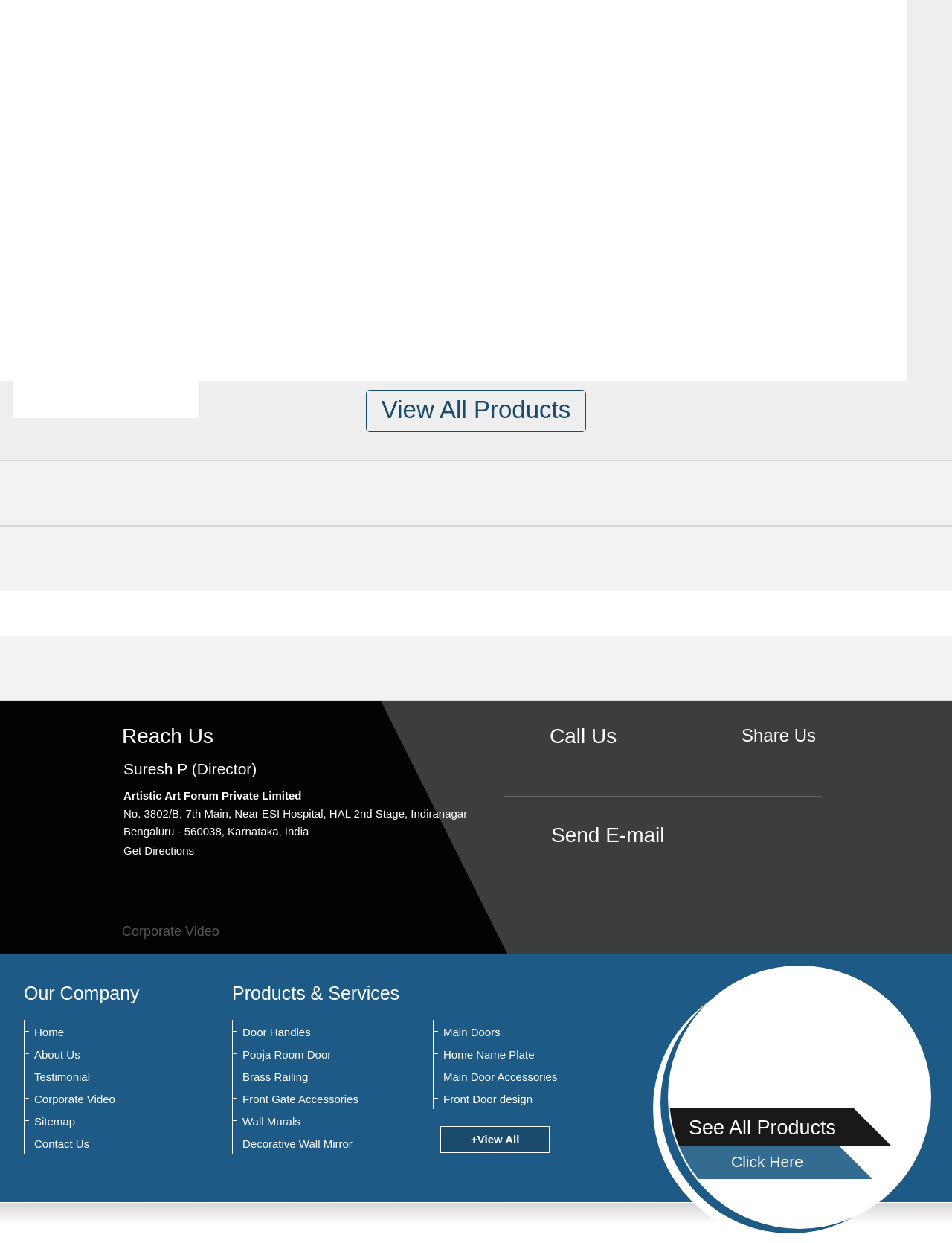Locate the bounding box coordinates of the segment that needs to be clicked to meet this instruction: "View all products".

[0.384, 0.314, 0.616, 0.348]